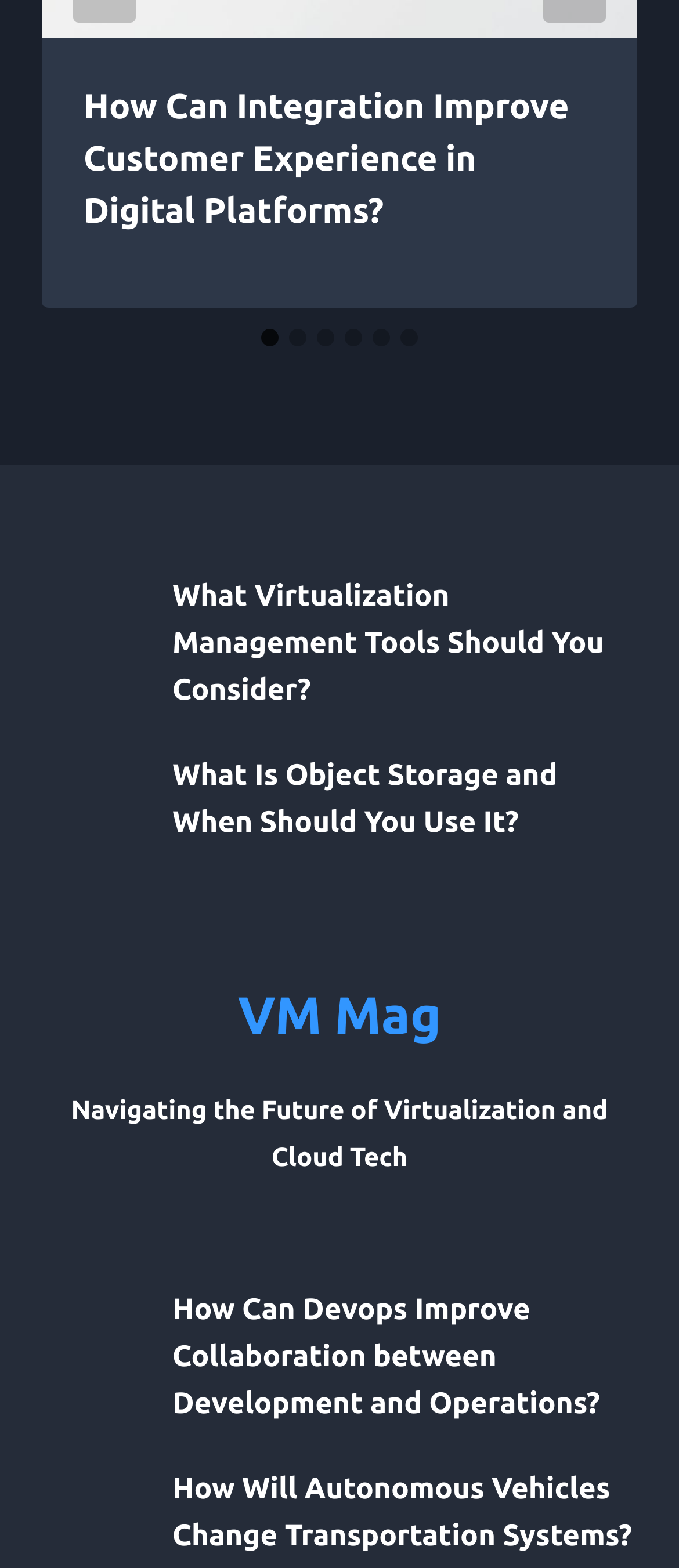How many links are available below the tablist?
Look at the image and respond with a single word or a short phrase.

6